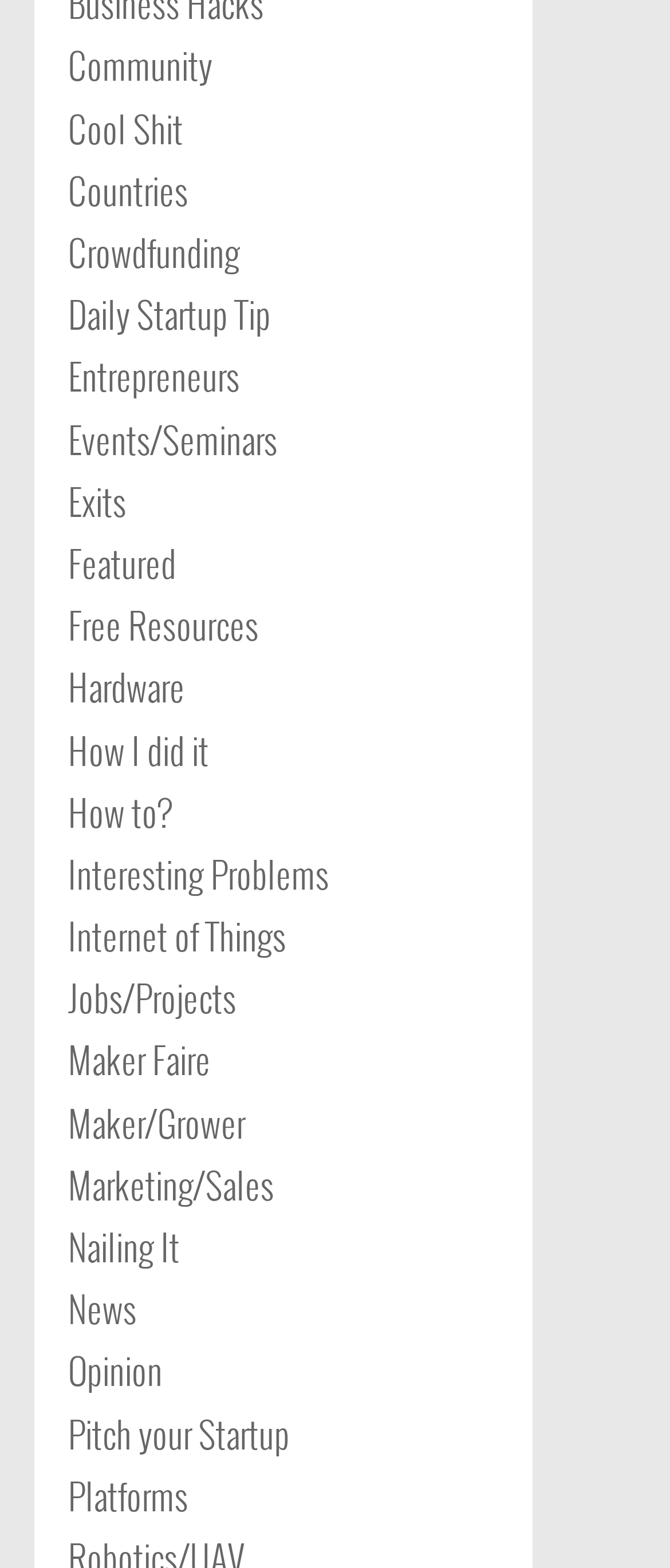What is the last link on the webpage?
From the image, provide a succinct answer in one word or a short phrase.

Platforms